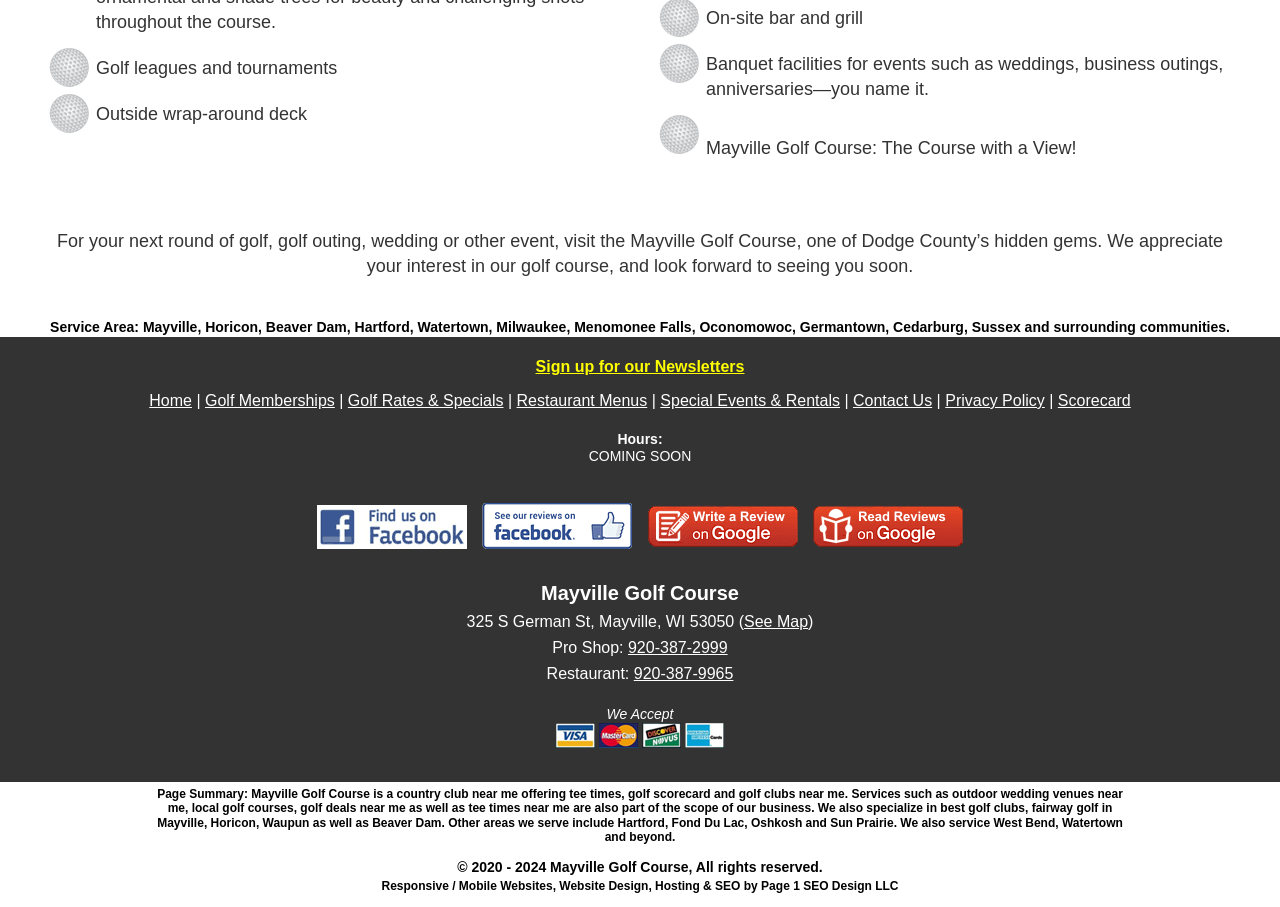Find and specify the bounding box coordinates that correspond to the clickable region for the instruction: "Check the restaurant menus".

[0.404, 0.432, 0.506, 0.451]